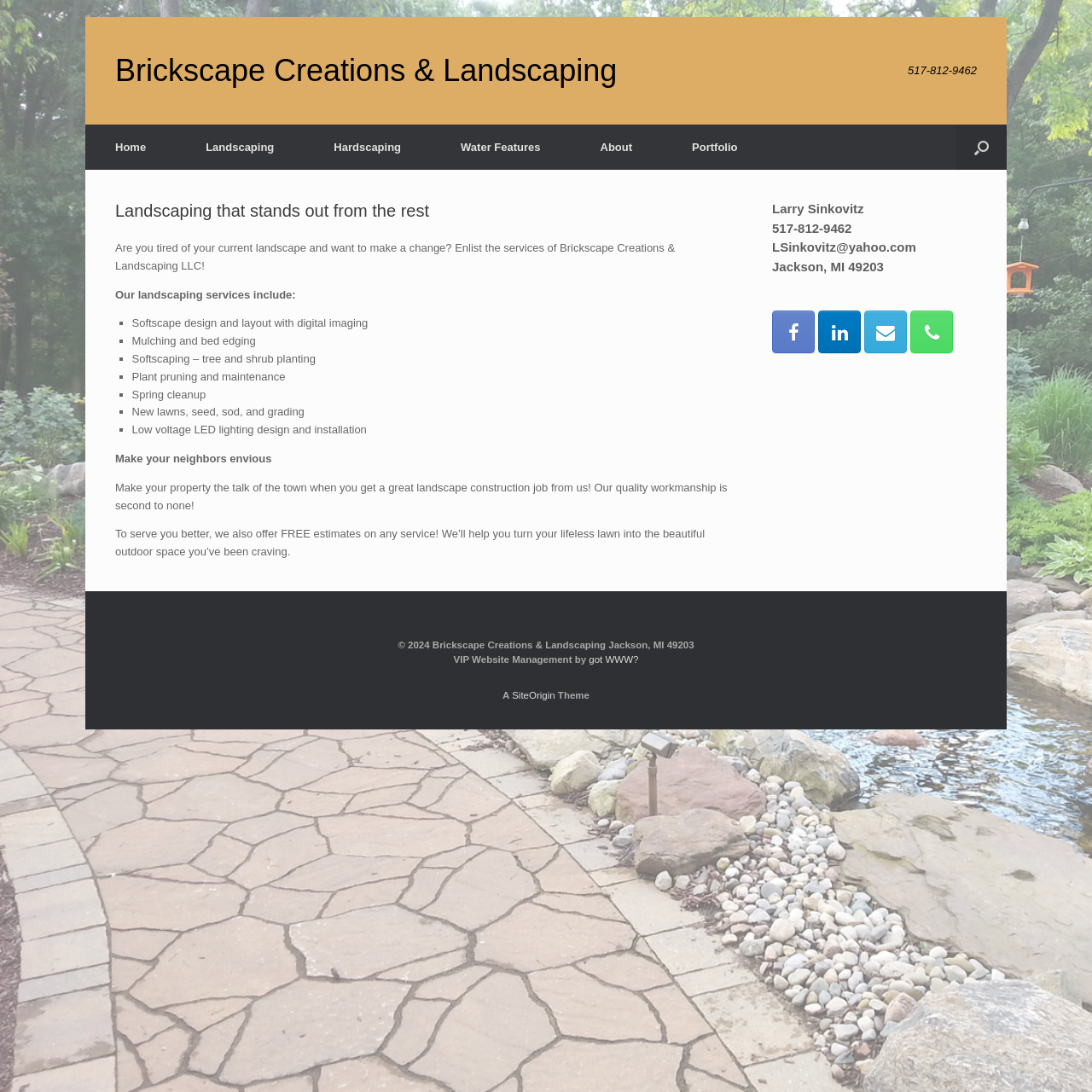Locate the bounding box coordinates of the element that should be clicked to execute the following instruction: "check background checks".

None